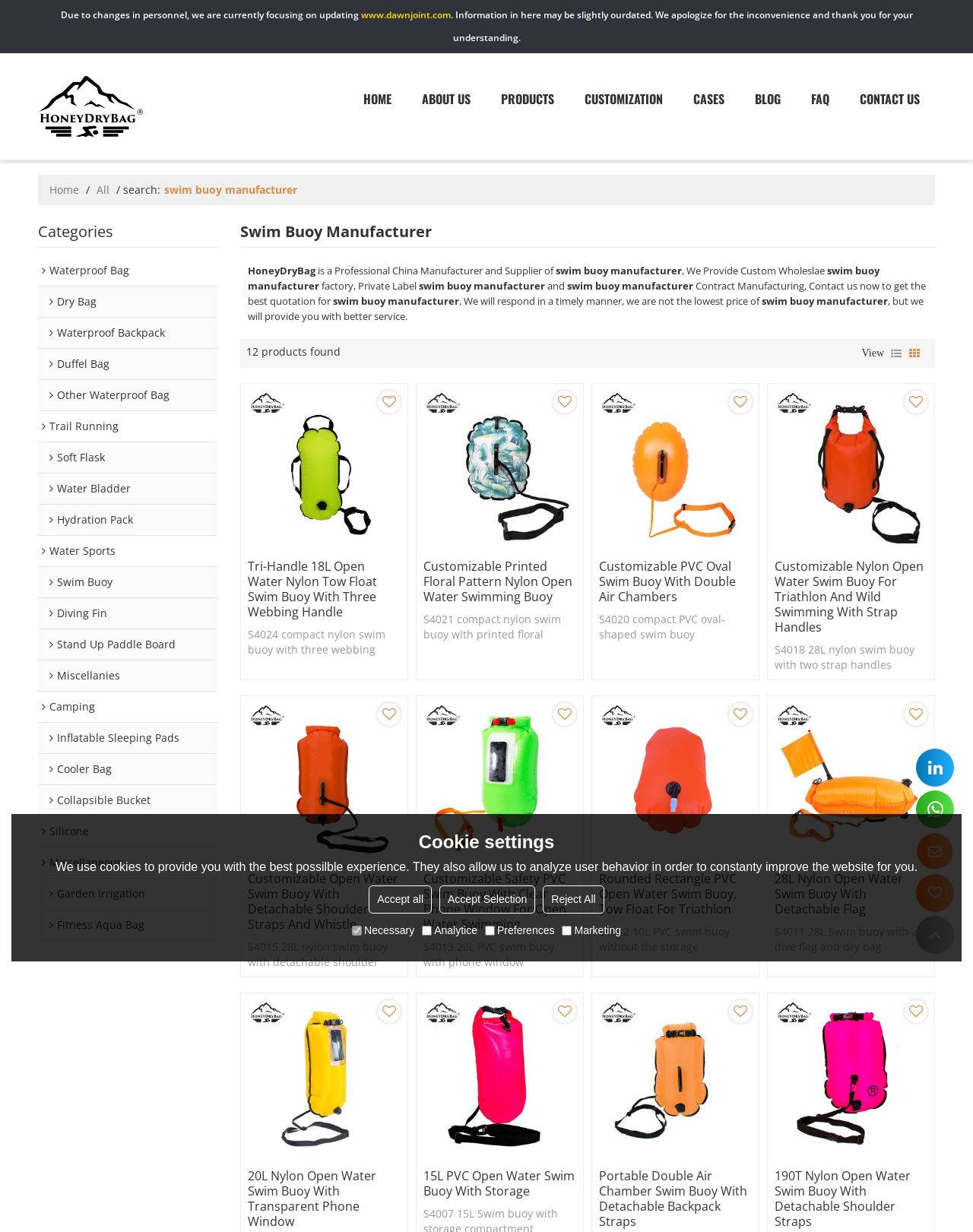What is the purpose of the 'Contact us now to get the best quotation for' text?
Respond with a short answer, either a single word or a phrase, based on the image.

To encourage users to contact for a quote